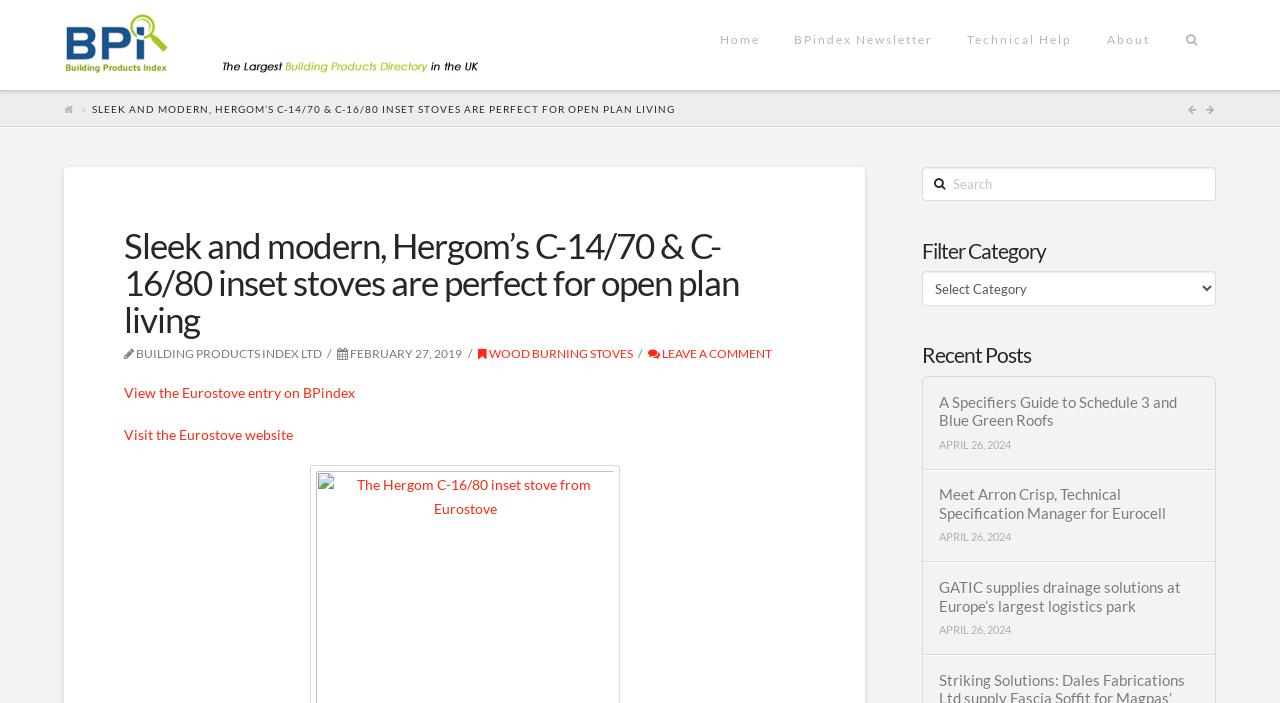Identify the bounding box coordinates of the specific part of the webpage to click to complete this instruction: "Search for building products".

[0.719, 0.24, 0.752, 0.265]